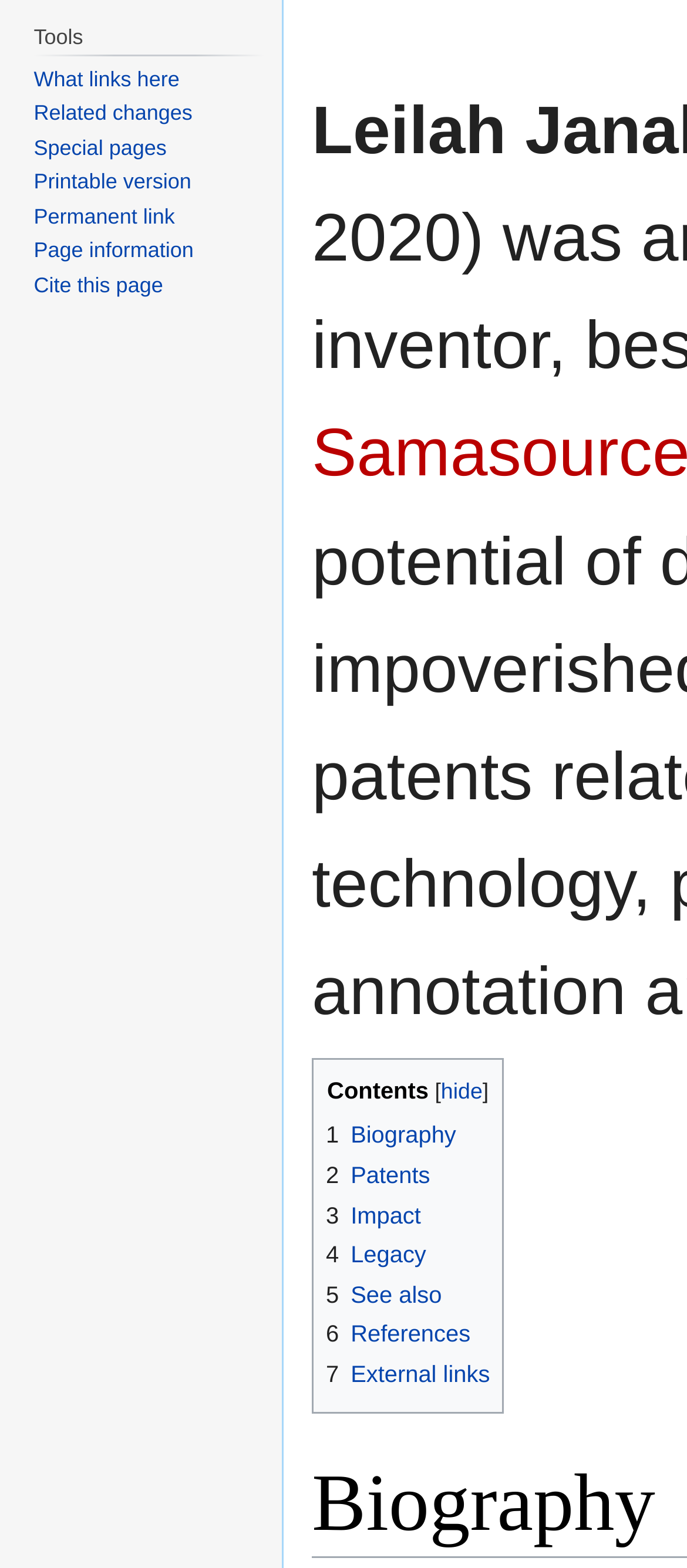Using the format (top-left x, top-left y, bottom-right x, bottom-right y), and given the element description, identify the bounding box coordinates within the screenshot: What links here

[0.049, 0.042, 0.261, 0.058]